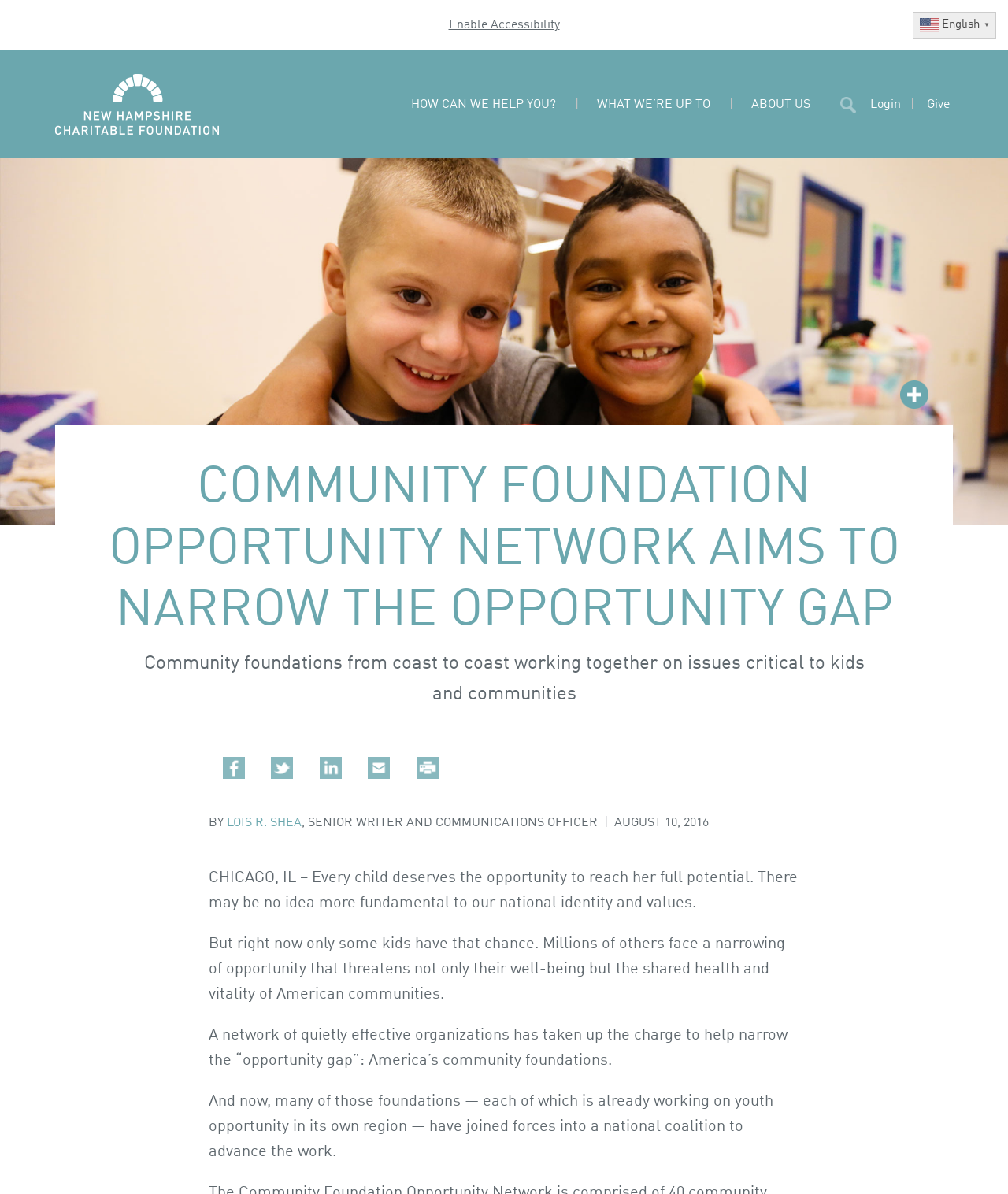Locate the bounding box of the UI element described by: "No" in the given webpage screenshot.

None